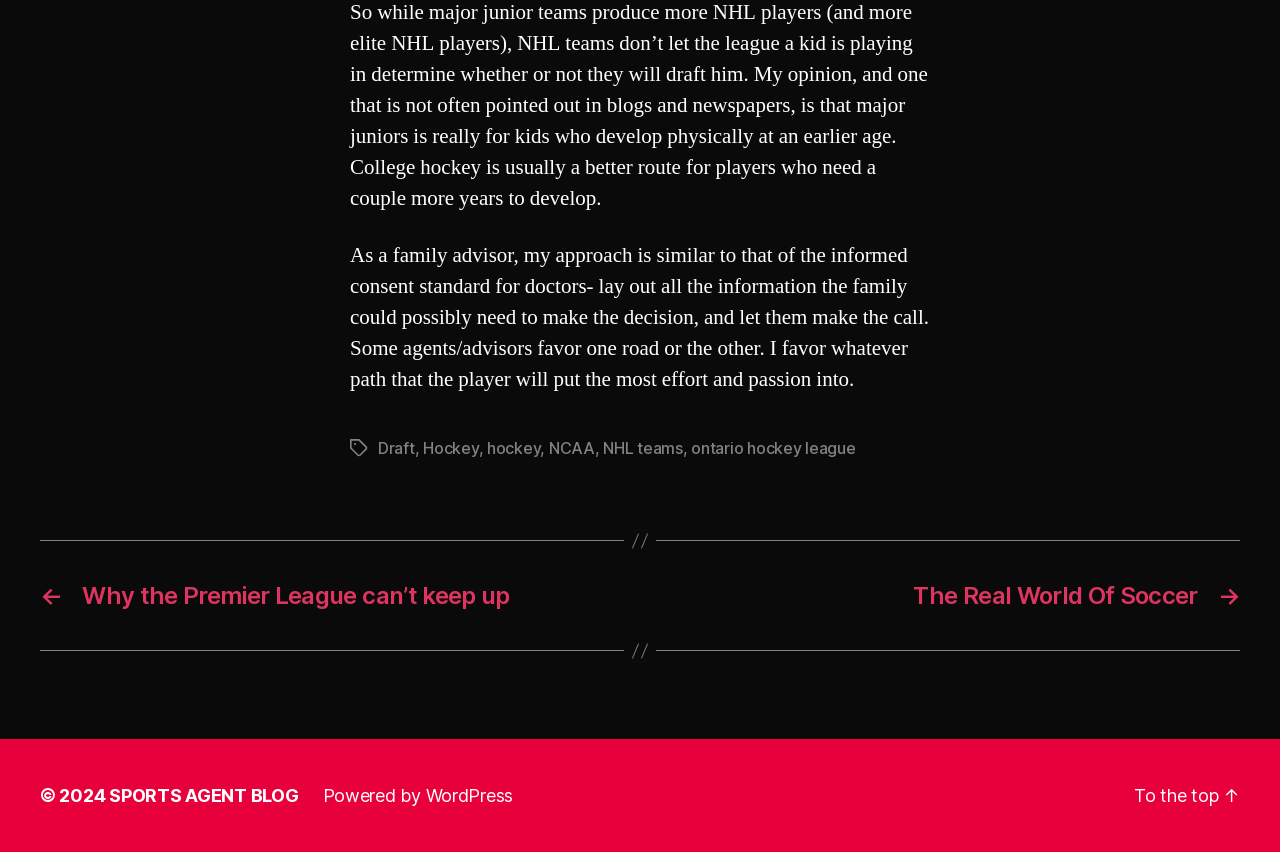Please provide a comprehensive answer to the question based on the screenshot: What is the name of the blog?

The name of the blog is mentioned in the link with the ID 83, which says 'SPORTS AGENT BLOG'.